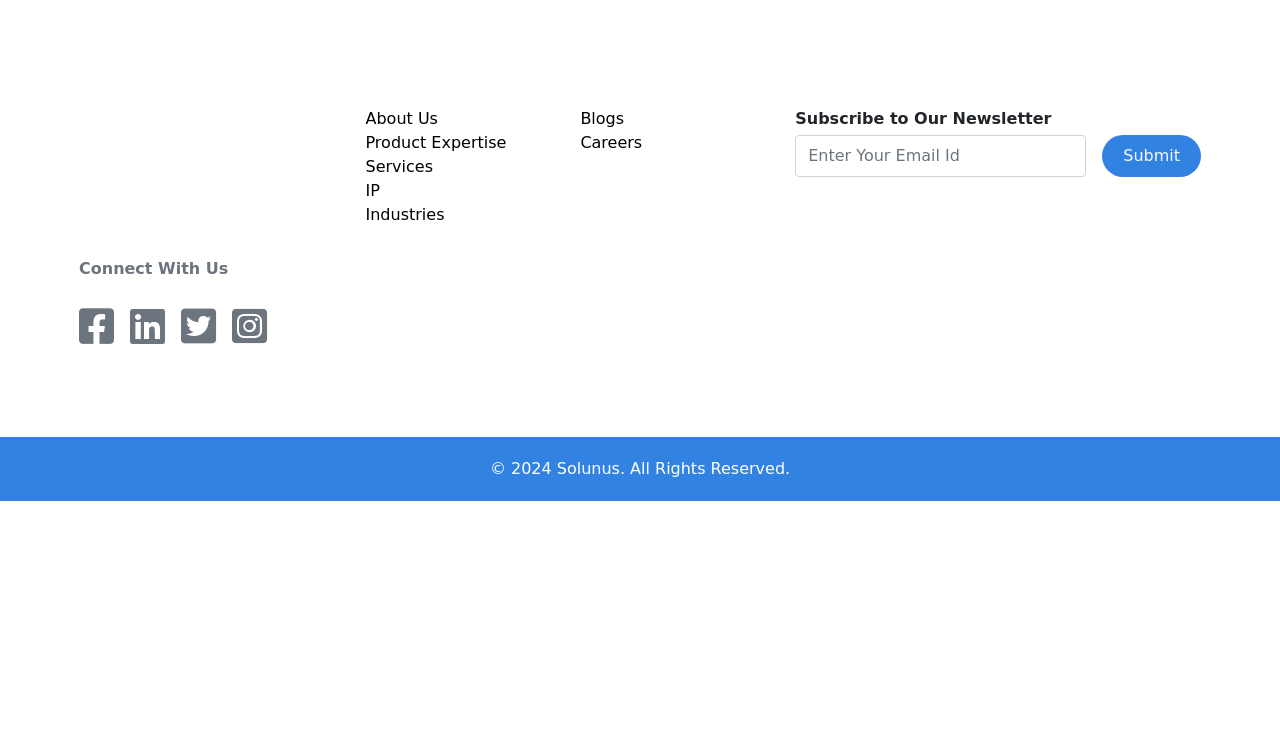Identify the bounding box coordinates for the region to click in order to carry out this instruction: "Click the Facebook link". Provide the coordinates using four float numbers between 0 and 1, formatted as [left, top, right, bottom].

[0.062, 0.416, 0.089, 0.479]